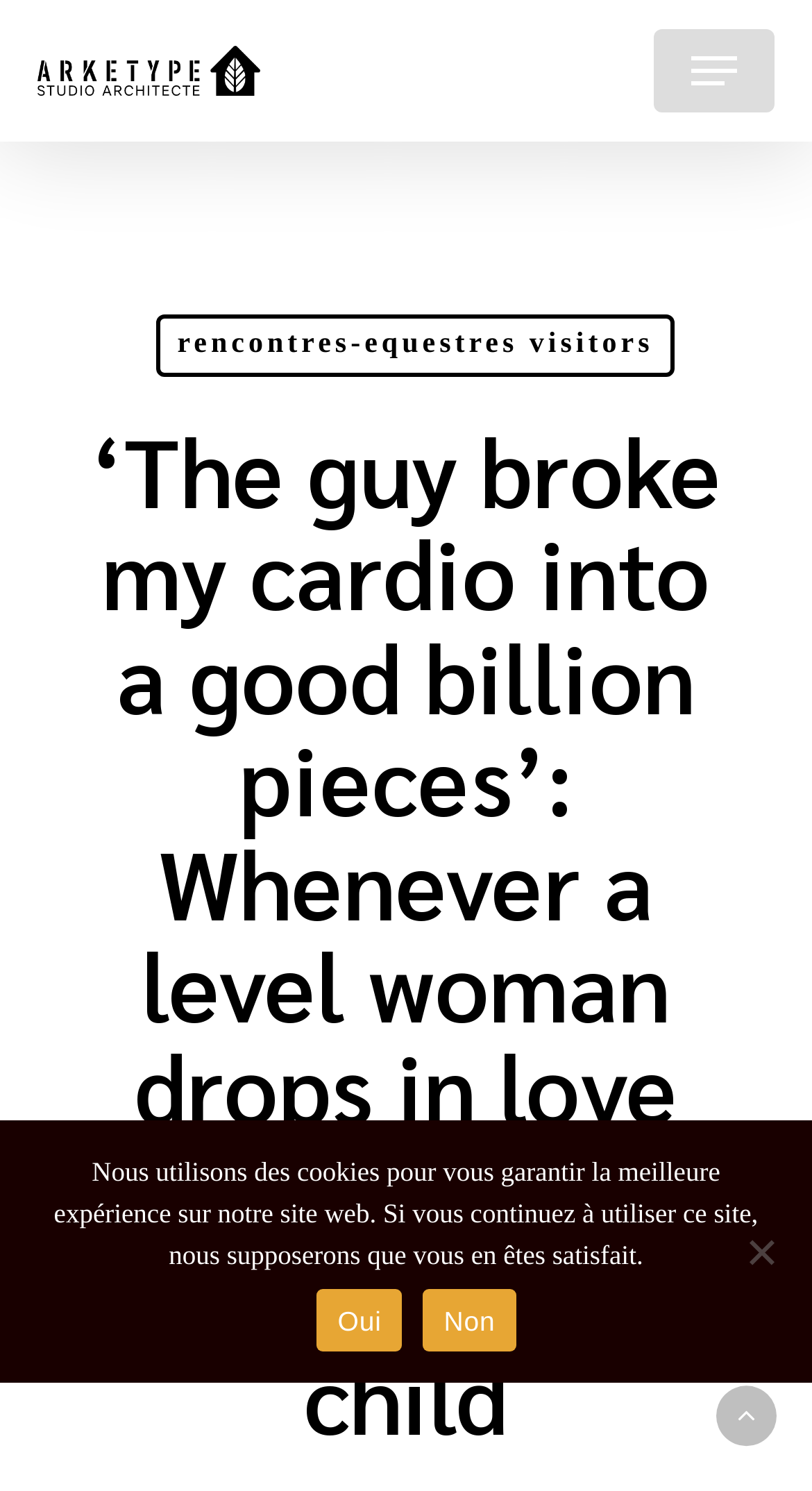Determine the bounding box coordinates for the UI element described. Format the coordinates as (top-left x, top-left y, bottom-right x, bottom-right y) and ensure all values are between 0 and 1. Element description: alt="Arkétype Studio Architecte"

[0.046, 0.031, 0.32, 0.064]